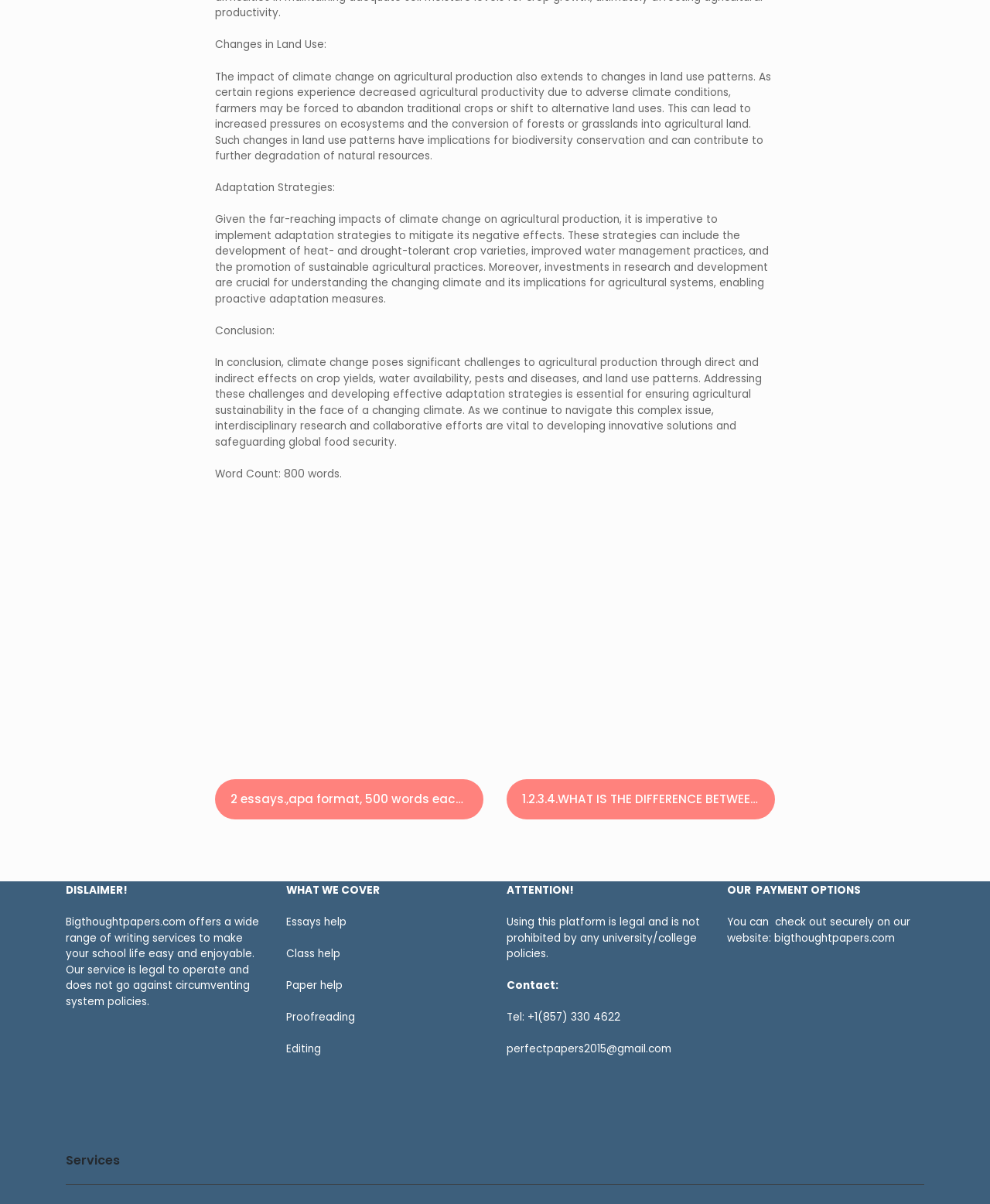Respond with a single word or phrase to the following question: What is the main topic of the text?

Climate change and agriculture